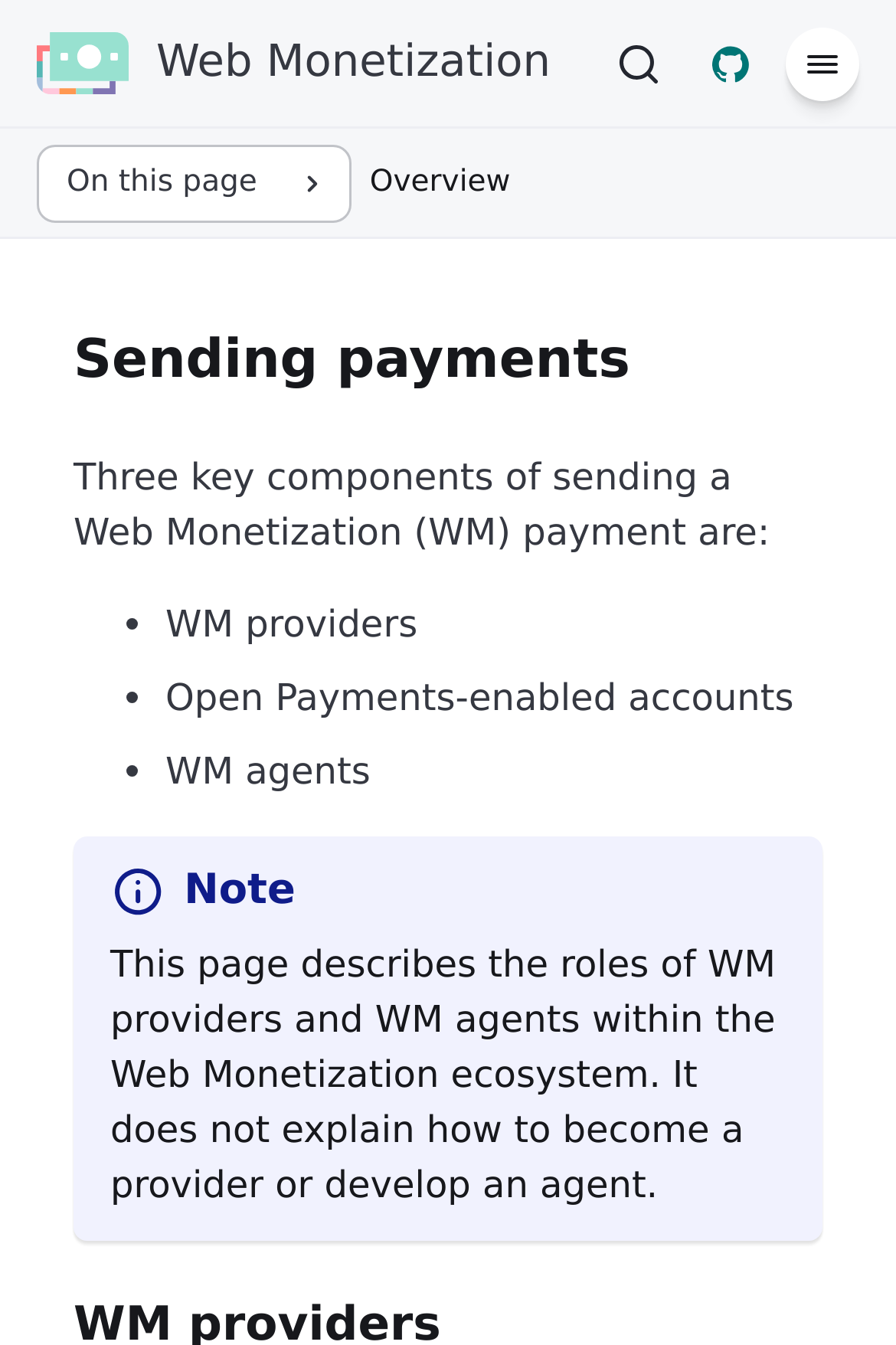Refer to the element description Web Monetization and identify the corresponding bounding box in the screenshot. Format the coordinates as (top-left x, top-left y, bottom-right x, bottom-right y) with values in the range of 0 to 1.

[0.041, 0.022, 0.614, 0.072]